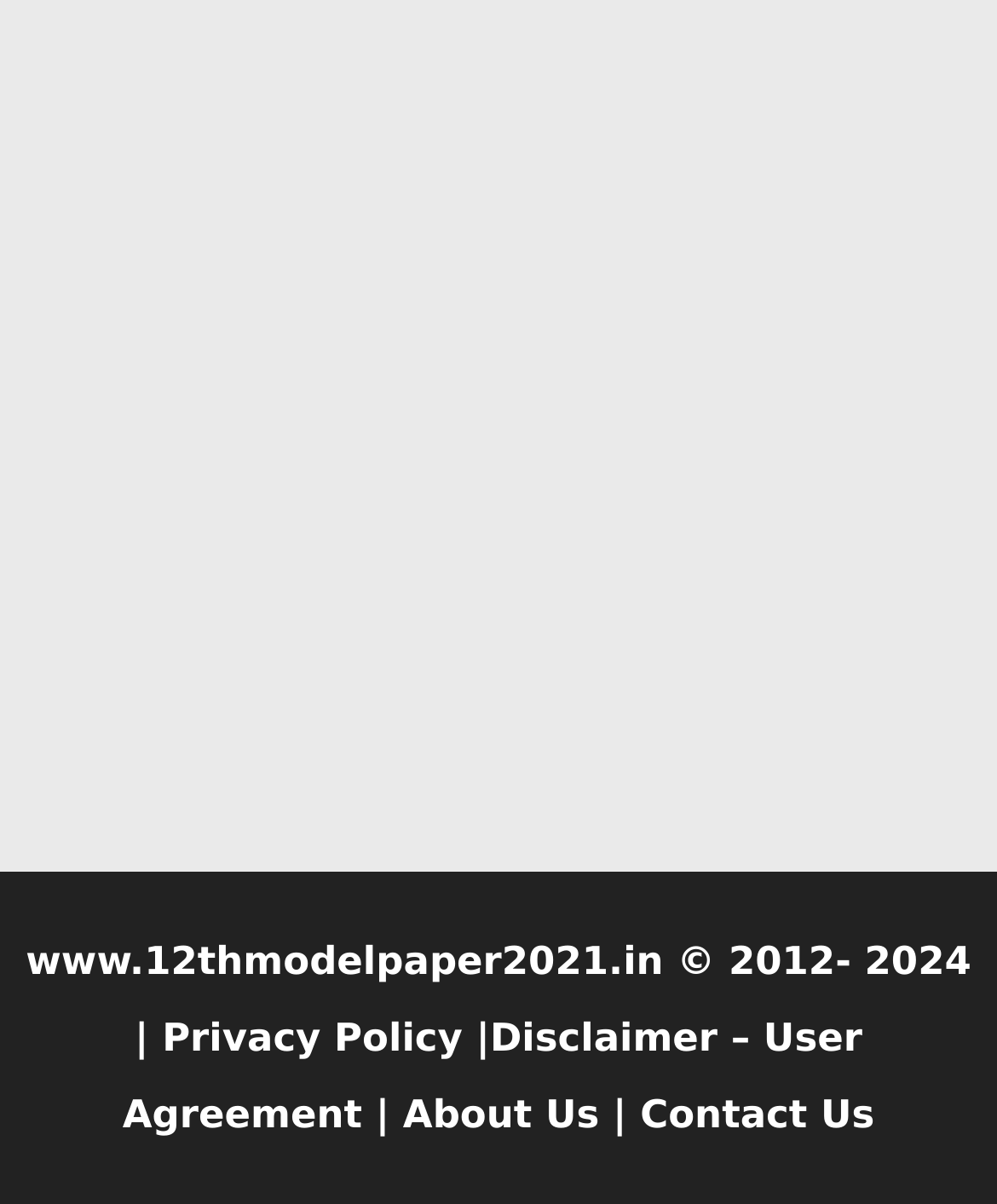Reply to the question with a brief word or phrase: What is the vertical position of the 'About Us' link?

Bottom